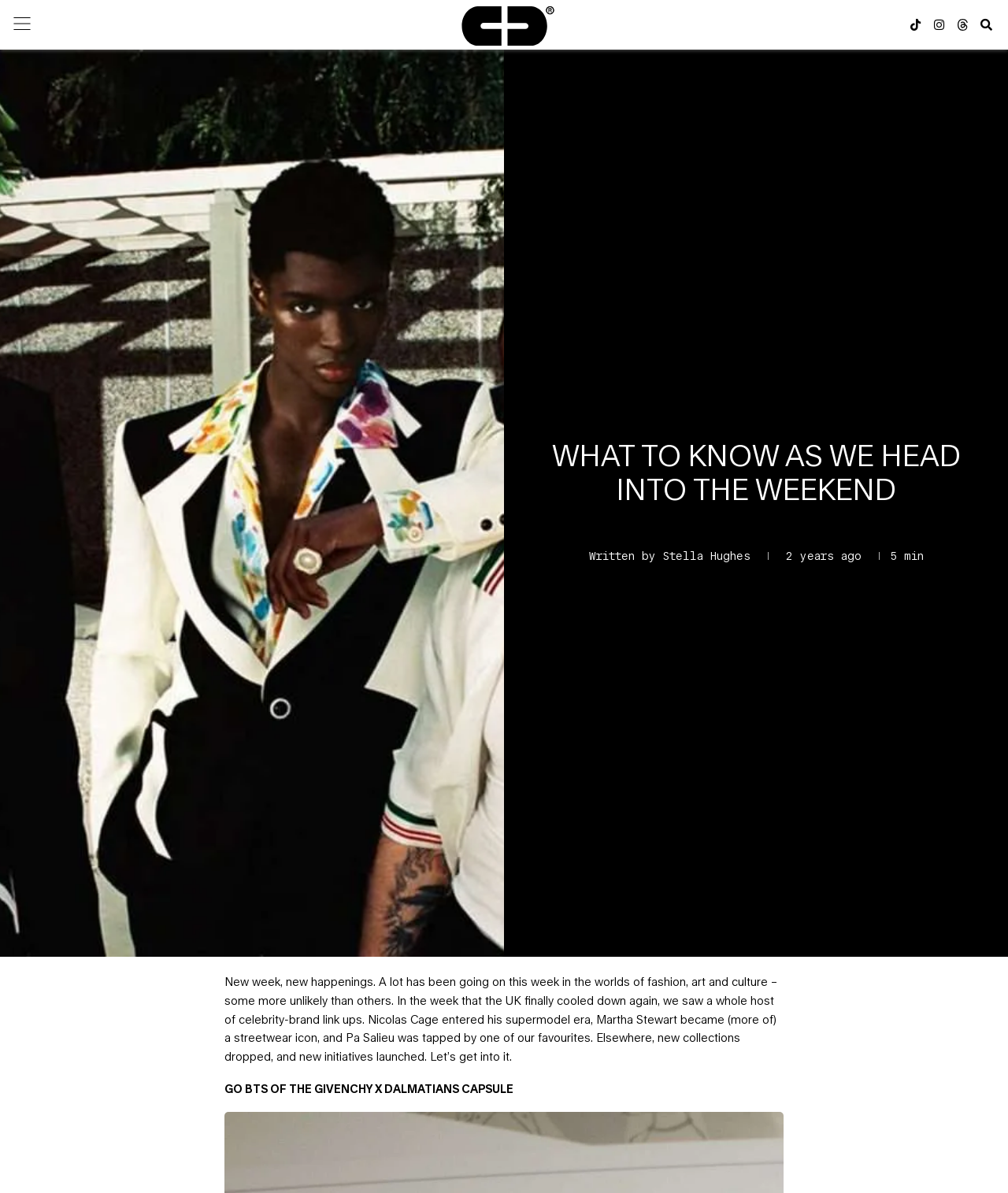What is the name of the author of this article?
Please give a detailed and thorough answer to the question, covering all relevant points.

I found the author's name by looking at the text following the 'by' keyword, which is a common way to indicate the author of an article. The text 'by' is followed by a link with the text 'Stella Hughes', which I assume is the author's name.